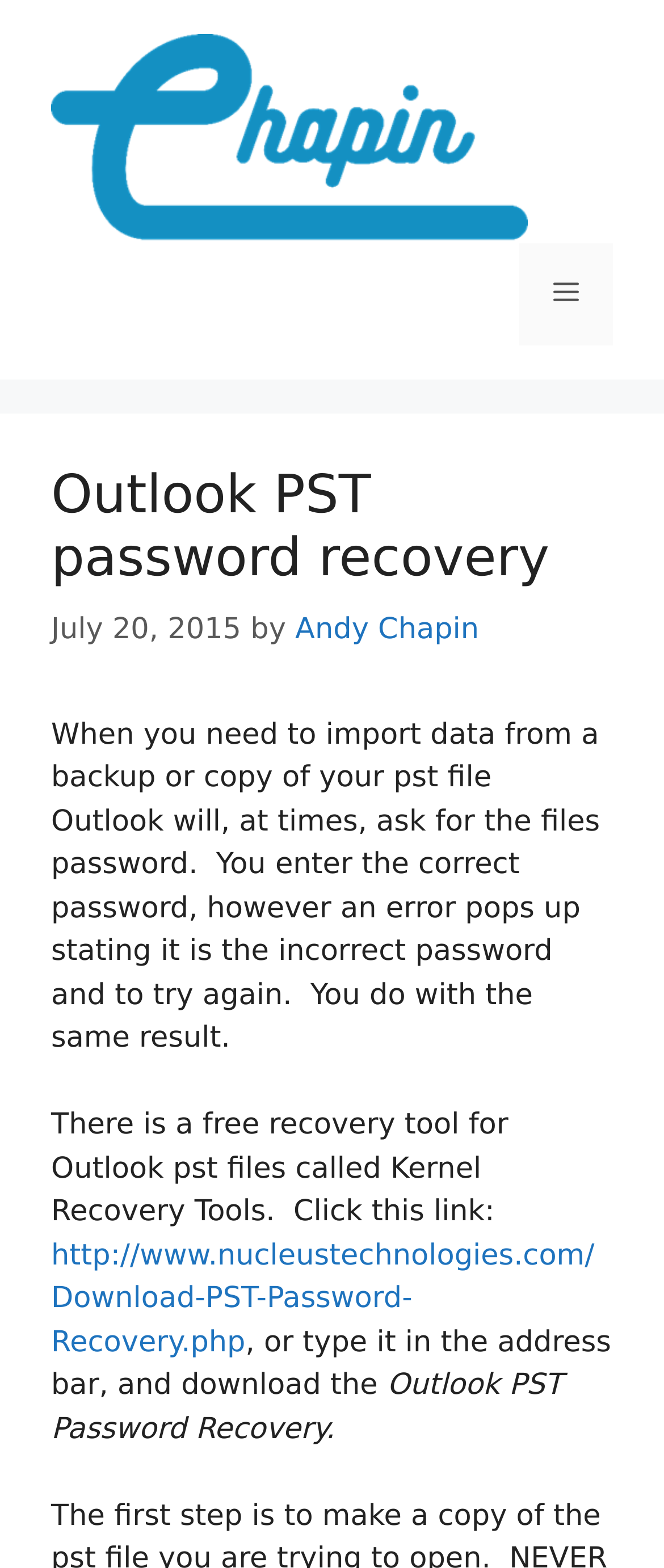Provide a short answer using a single word or phrase for the following question: 
What is the date of the article?

July 20, 2015